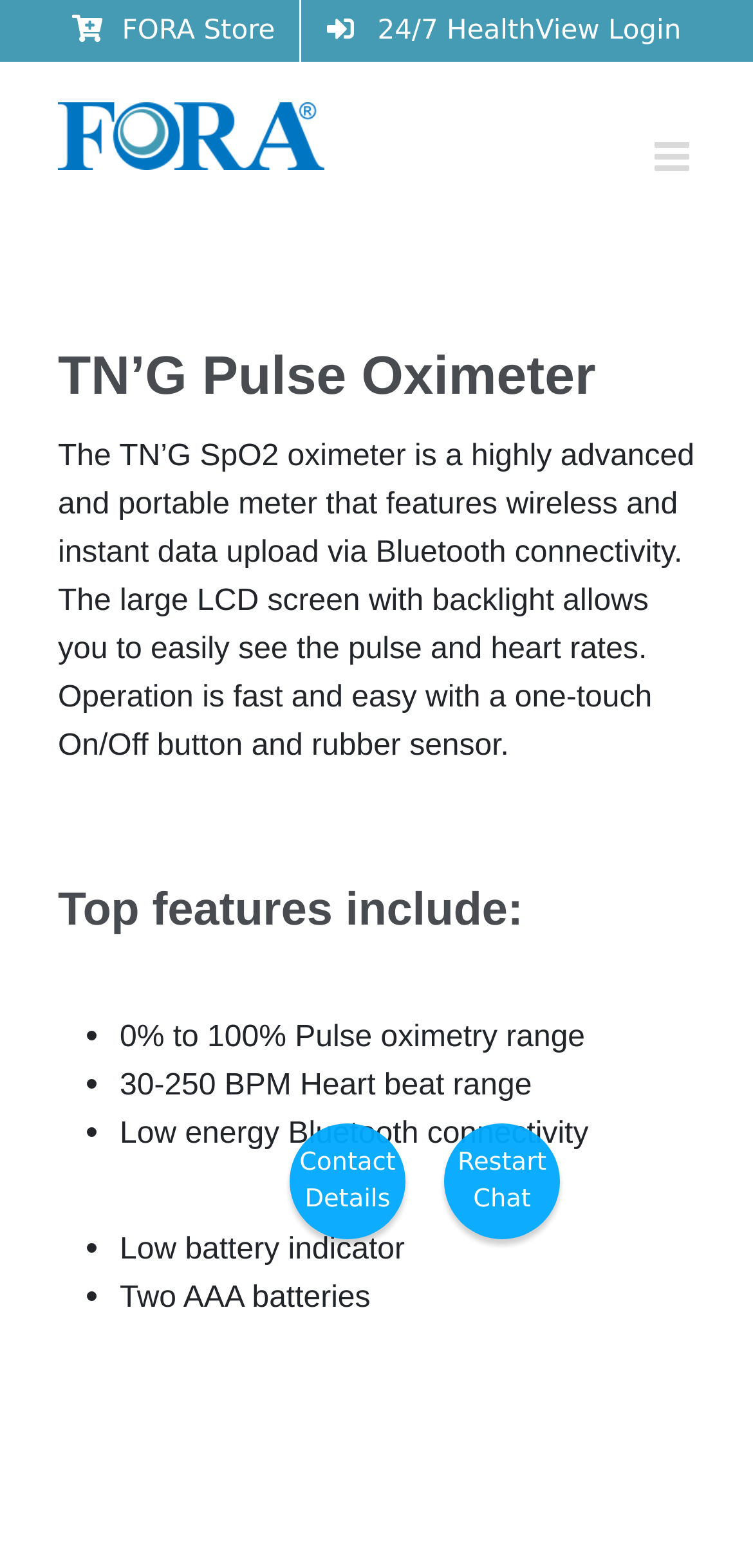Provide the bounding box coordinates of the HTML element described as: "alt="ForaCare Logo"". The bounding box coordinates should be four float numbers between 0 and 1, i.e., [left, top, right, bottom].

[0.077, 0.065, 0.429, 0.108]